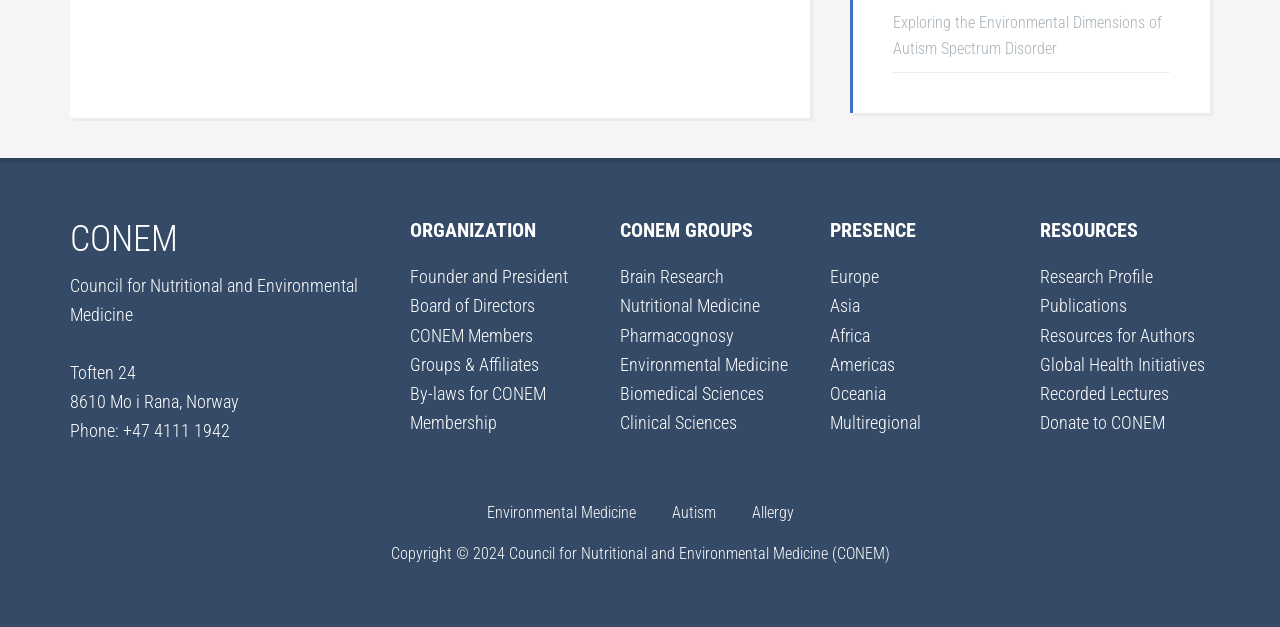Specify the bounding box coordinates of the area that needs to be clicked to achieve the following instruction: "Explore the brain research group".

[0.484, 0.424, 0.566, 0.458]